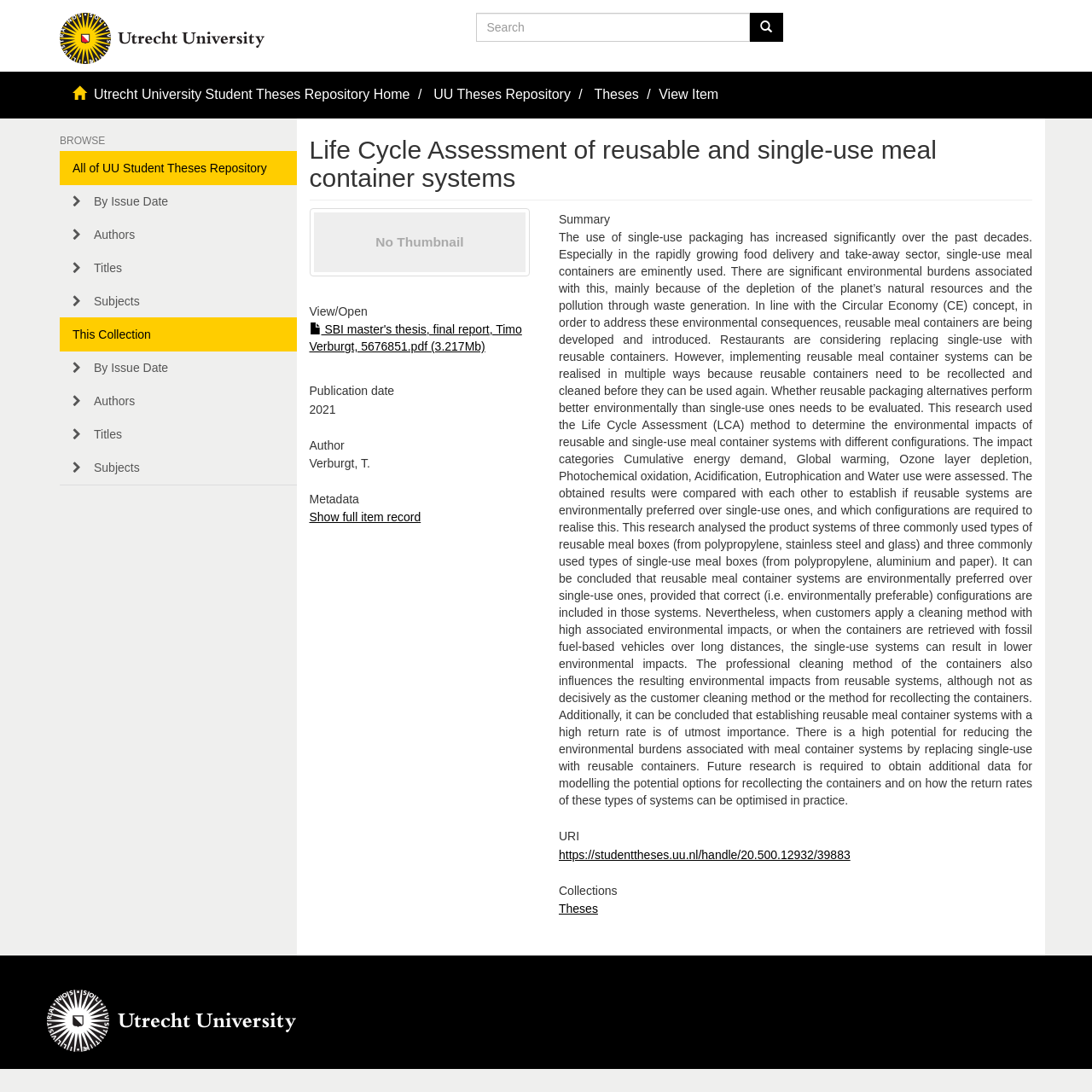Identify the bounding box coordinates of the section to be clicked to complete the task described by the following instruction: "View the thesis item". The coordinates should be four float numbers between 0 and 1, formatted as [left, top, right, bottom].

[0.603, 0.079, 0.658, 0.093]